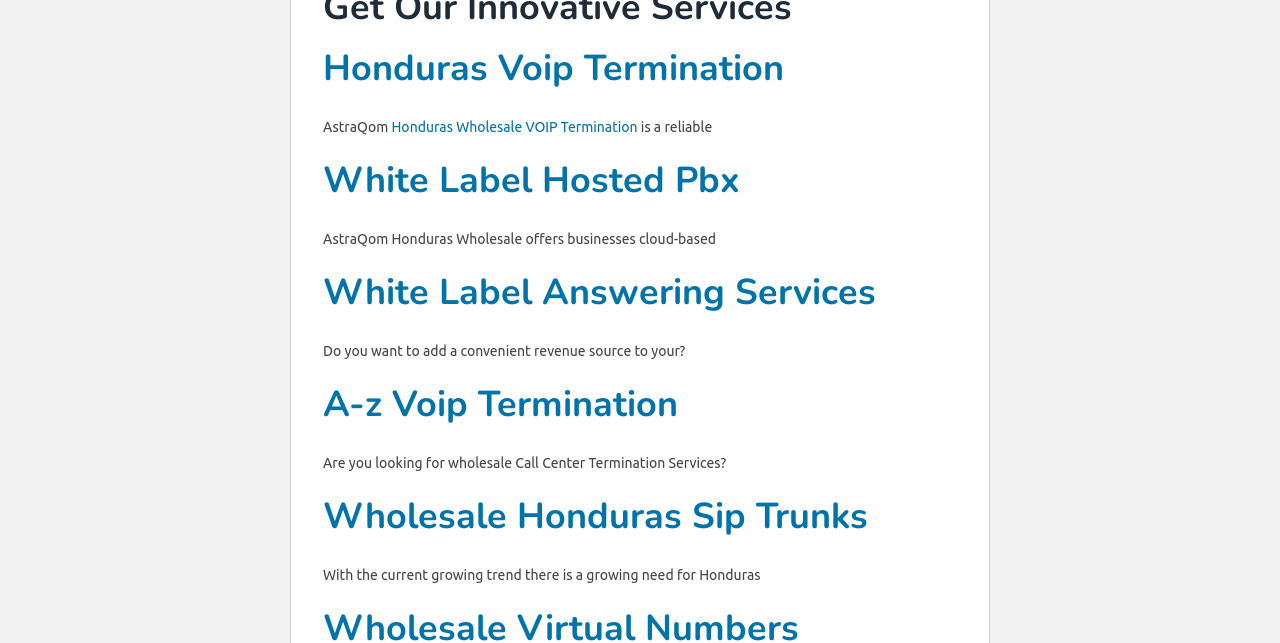Please provide a detailed answer to the question below by examining the image:
What is Honduras Voip Termination related to?

Based on the webpage, Honduras Voip Termination is related to reliable termination, as mentioned in the StaticText element 'is a reliable'.